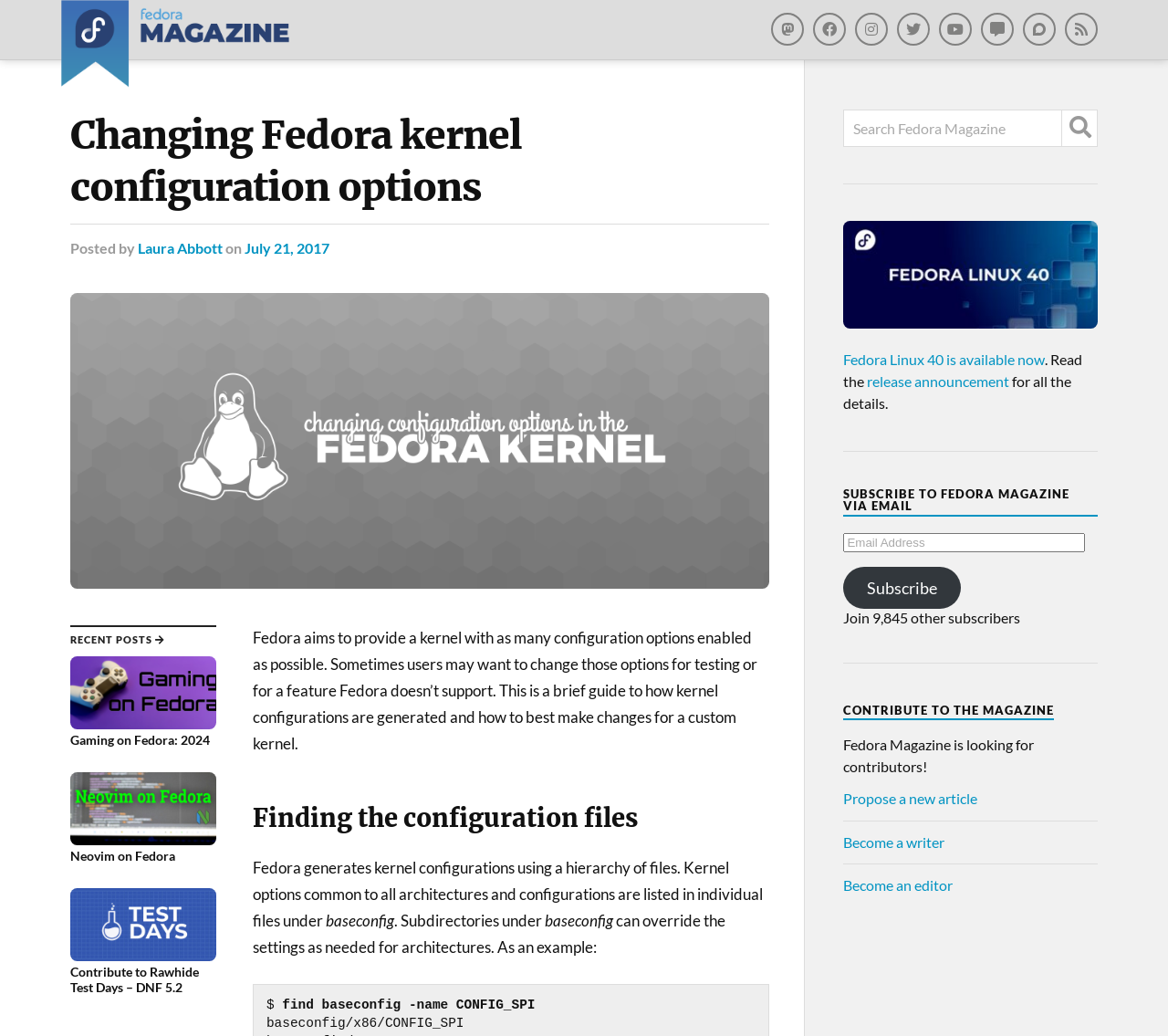Find and indicate the bounding box coordinates of the region you should select to follow the given instruction: "Visit the author's page".

[0.118, 0.231, 0.19, 0.247]